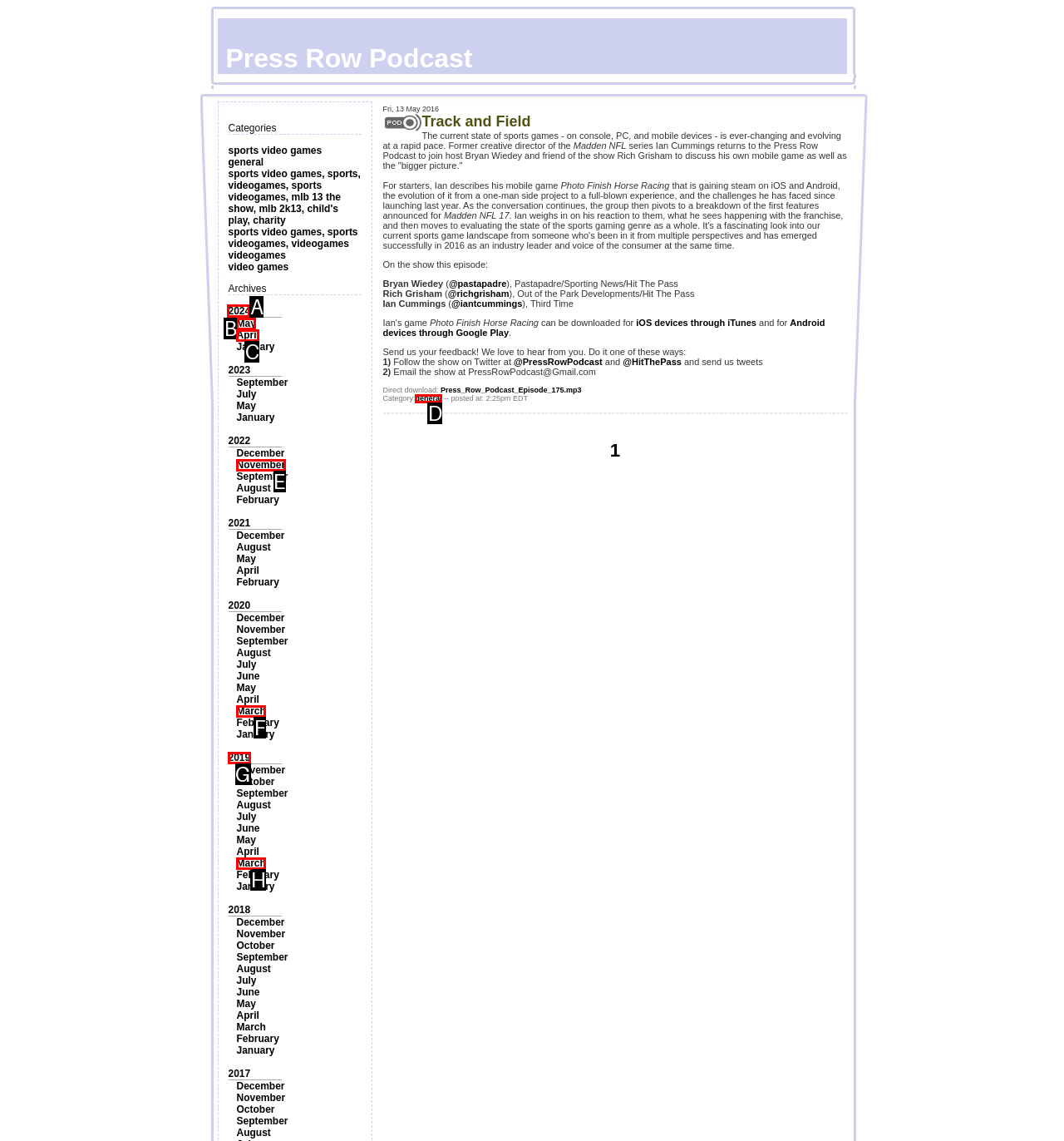Point out which HTML element you should click to fulfill the task: Open the '2024' archives.
Provide the option's letter from the given choices.

A